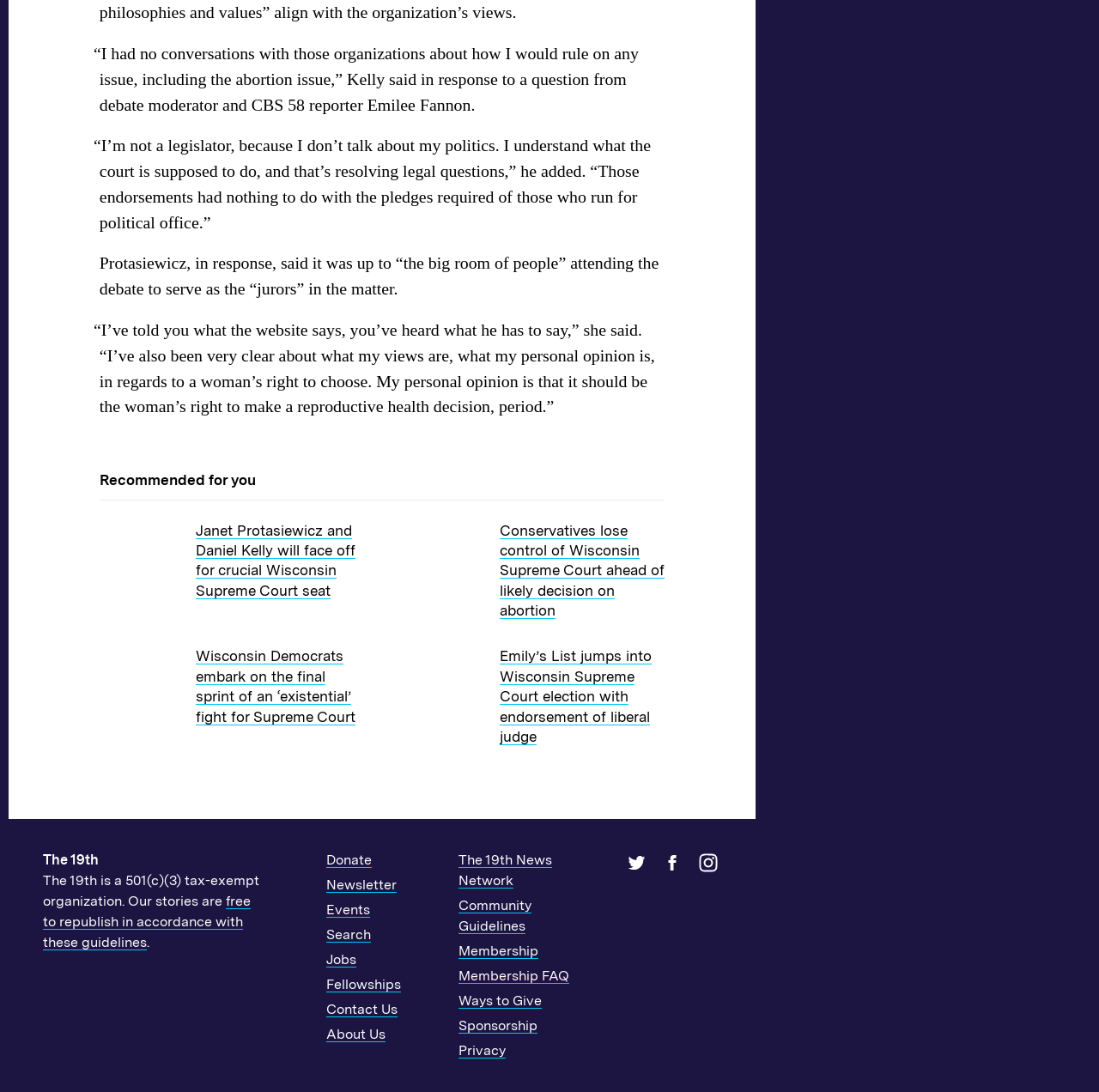What is the topic of the debate?
Please provide an in-depth and detailed response to the question.

Based on the quotes from Kelly and Protasiewicz, it appears that they are discussing their views on the abortion issue, with Kelly stating that he didn't talk about his politics and Protasiewicz expressing her personal opinion that it should be the woman's right to make a reproductive health decision.